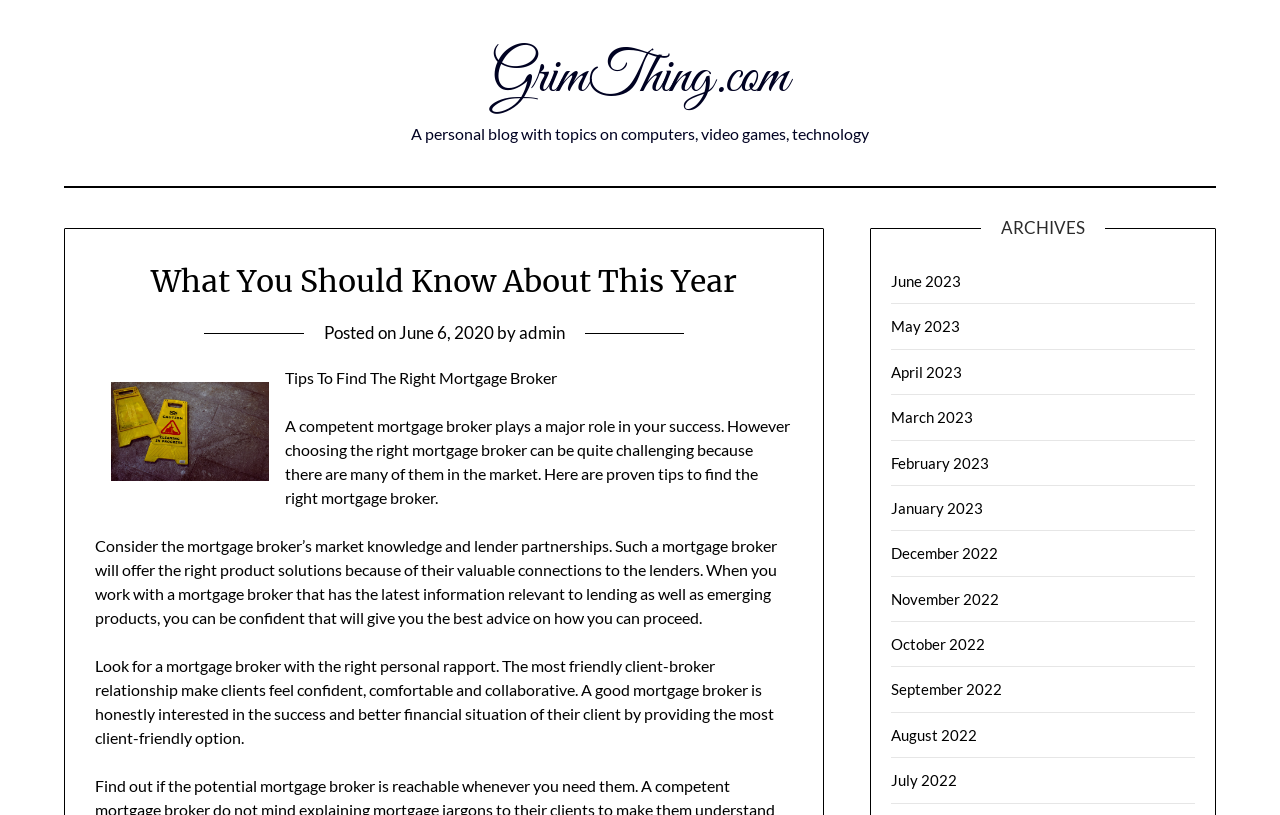Determine the bounding box coordinates of the region I should click to achieve the following instruction: "check the tips to find the right mortgage broker". Ensure the bounding box coordinates are four float numbers between 0 and 1, i.e., [left, top, right, bottom].

[0.223, 0.452, 0.435, 0.475]